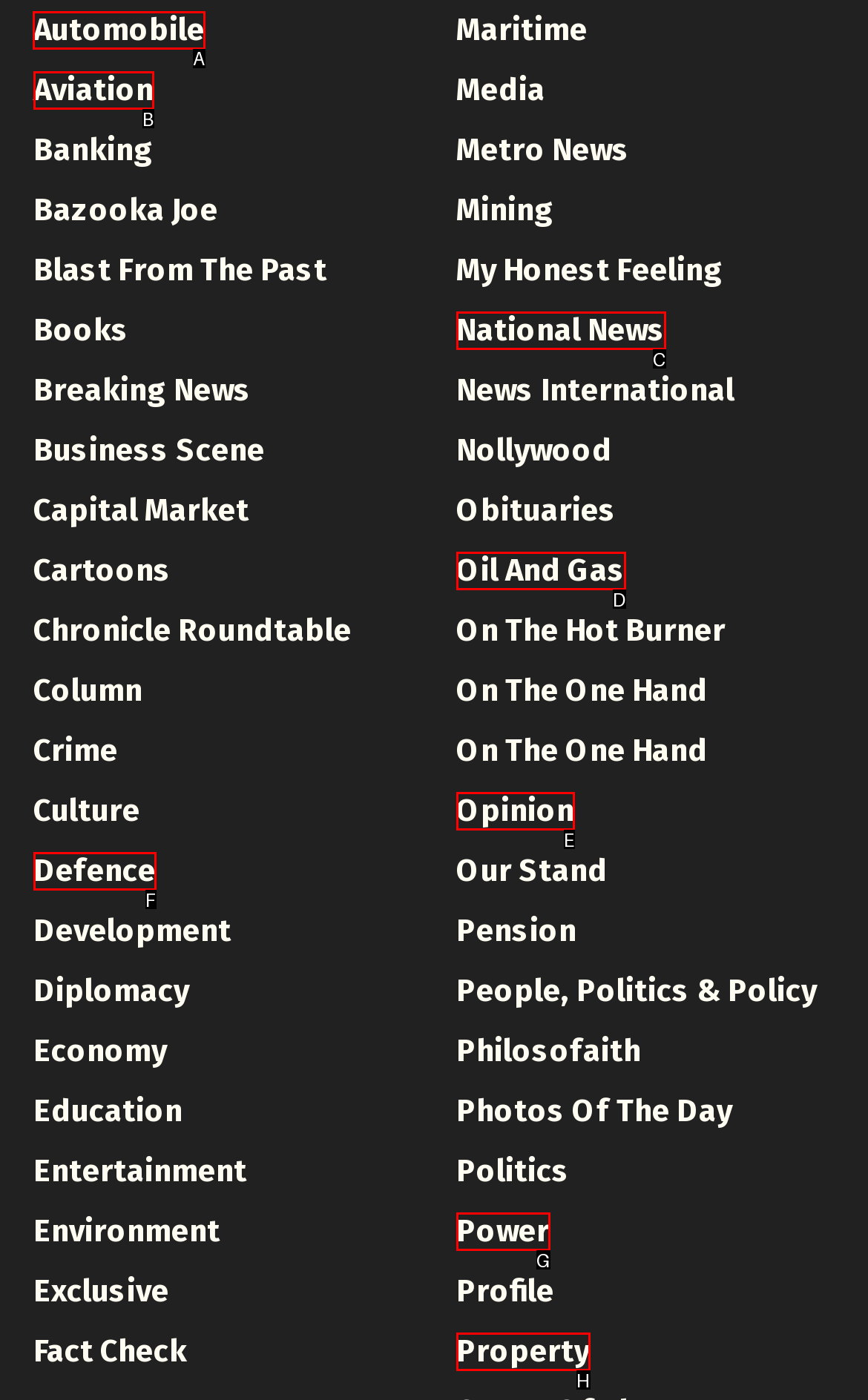Given the task: Click on Automobile, tell me which HTML element to click on.
Answer with the letter of the correct option from the given choices.

A